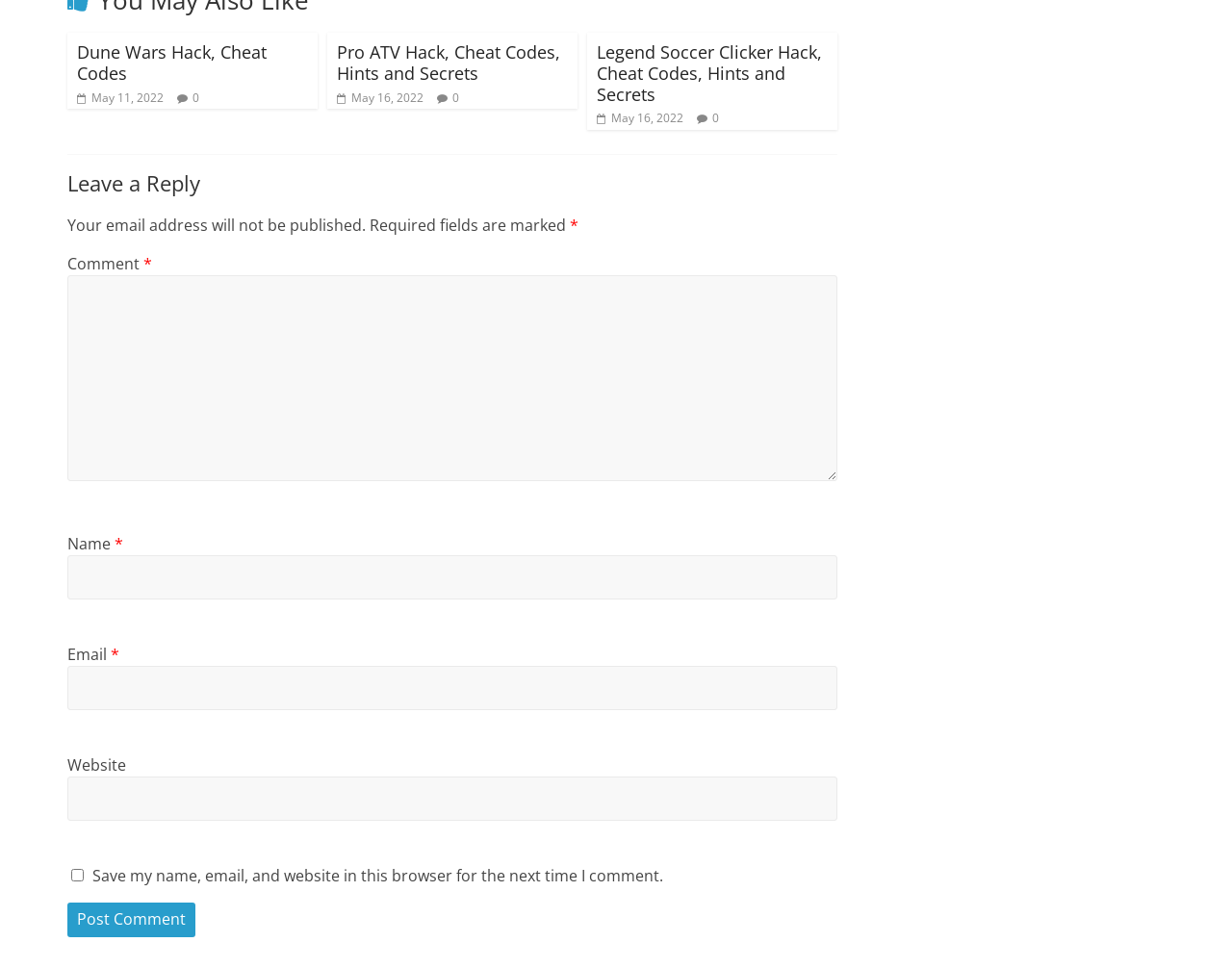What is the purpose of the textboxes at the bottom of the page? Based on the image, give a response in one word or a short phrase.

Leave a comment